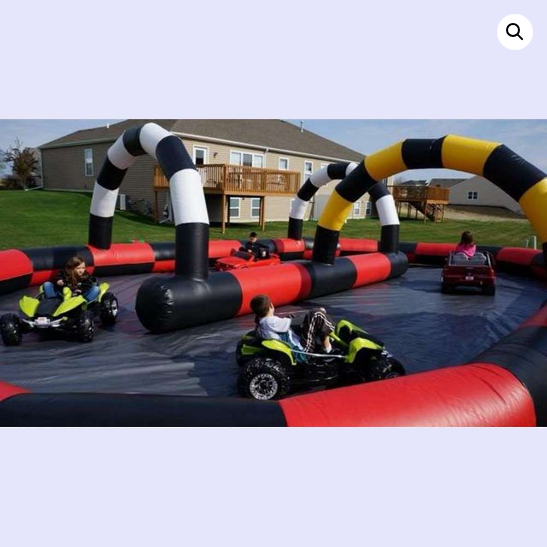How many participants are navigating the go-karts?
Deliver a detailed and extensive answer to the question.

The question asks about the number of participants navigating the go-karts in the image. By counting the number of people steering the remote-controlled go-karts, it is evident that there are four participants, consisting of two kids and two older riders.